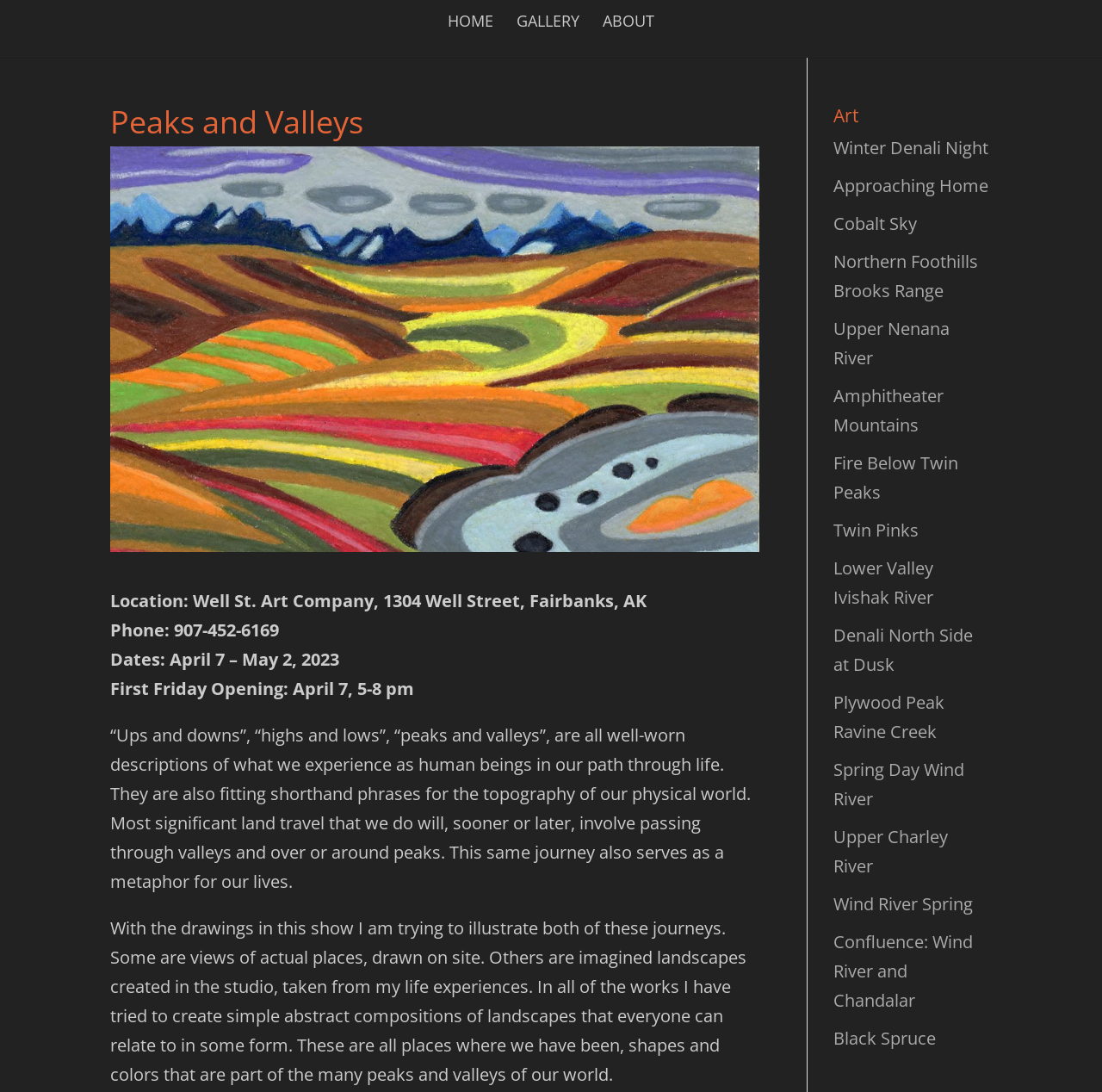What is the duration of the art exhibition?
Refer to the image and give a detailed response to the question.

The duration of the art exhibition is mentioned in the StaticText element with the text 'Dates: April 7 – May 2, 2023'.